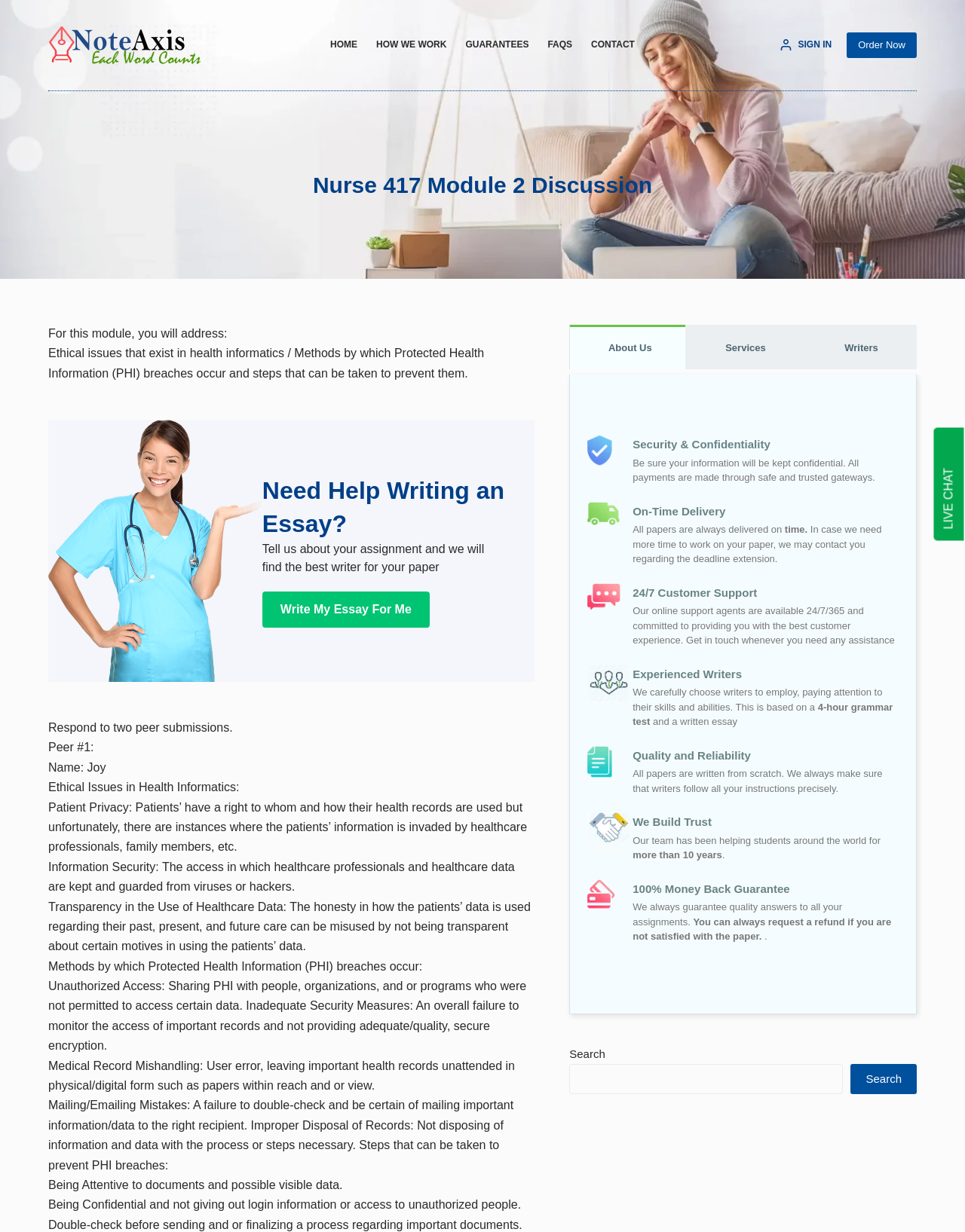Review the image closely and give a comprehensive answer to the question: What is the purpose of the search box?

The search box is located at the bottom of the webpage and contains a placeholder text 'Search'. This suggests that the search box is intended for users to search the website for specific content or topics.